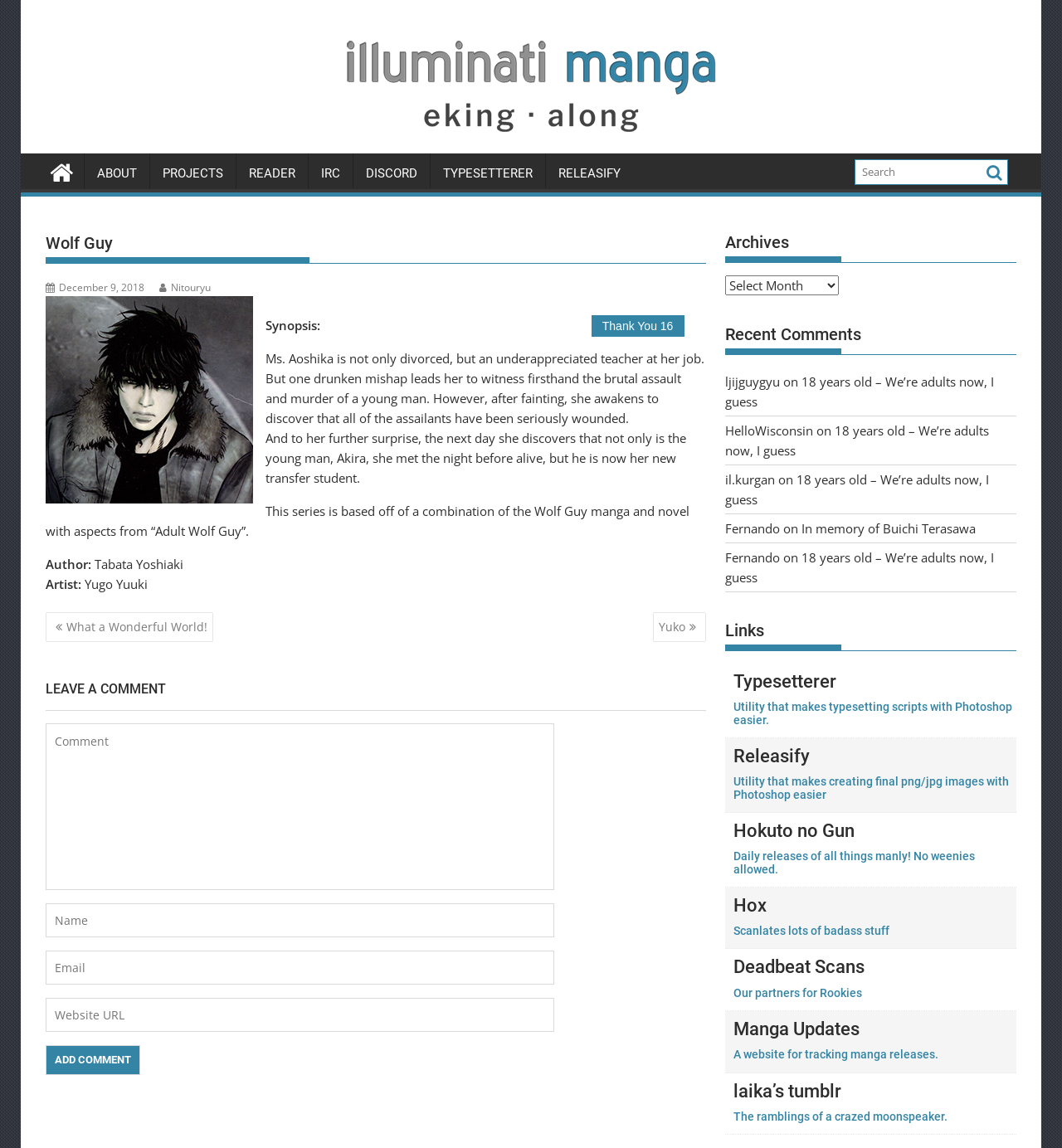Determine the bounding box coordinates for the area that should be clicked to carry out the following instruction: "View archives".

[0.683, 0.24, 0.79, 0.257]